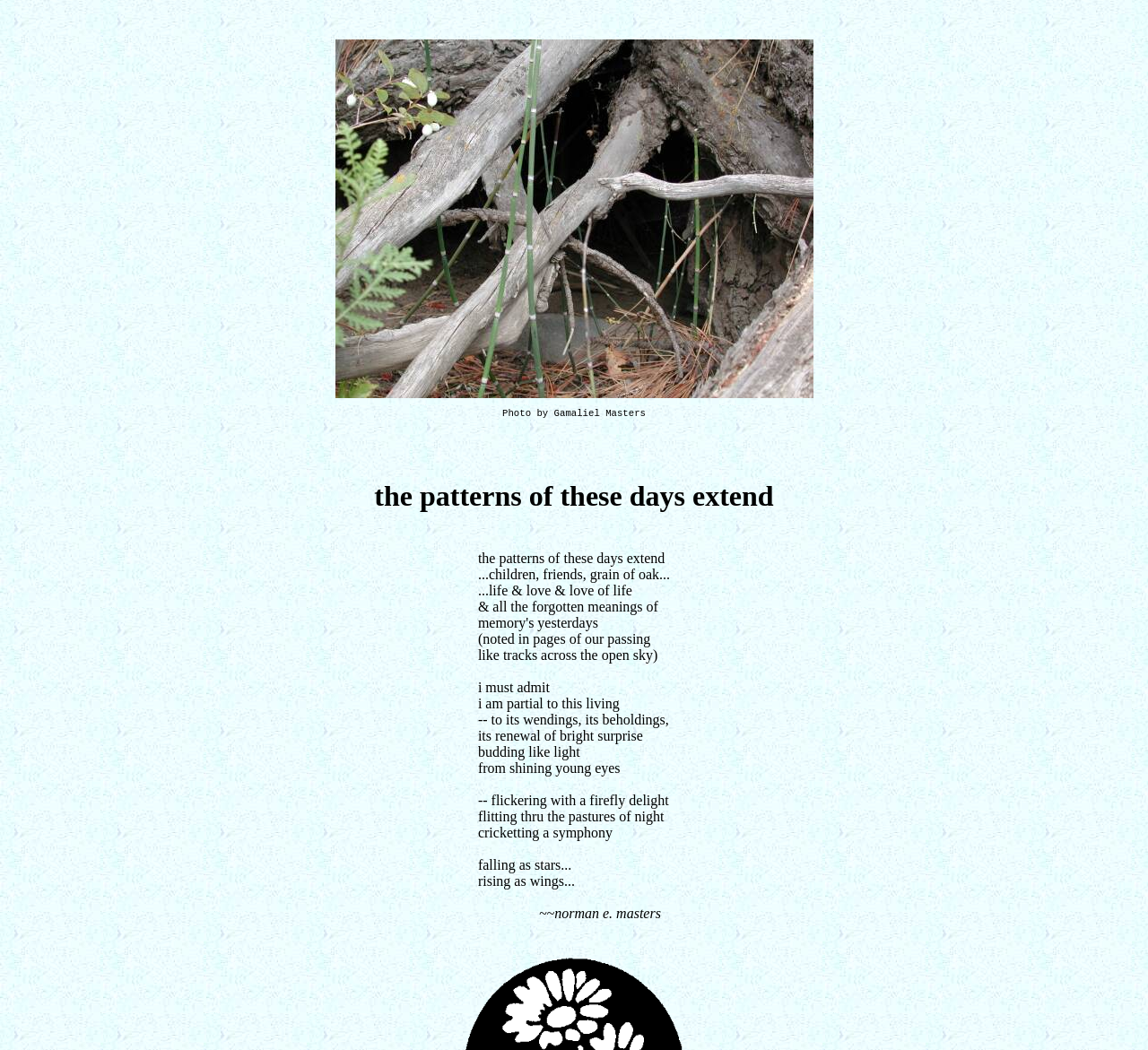Who is the author of the poem?
Based on the image content, provide your answer in one word or a short phrase.

Norman E. Masters